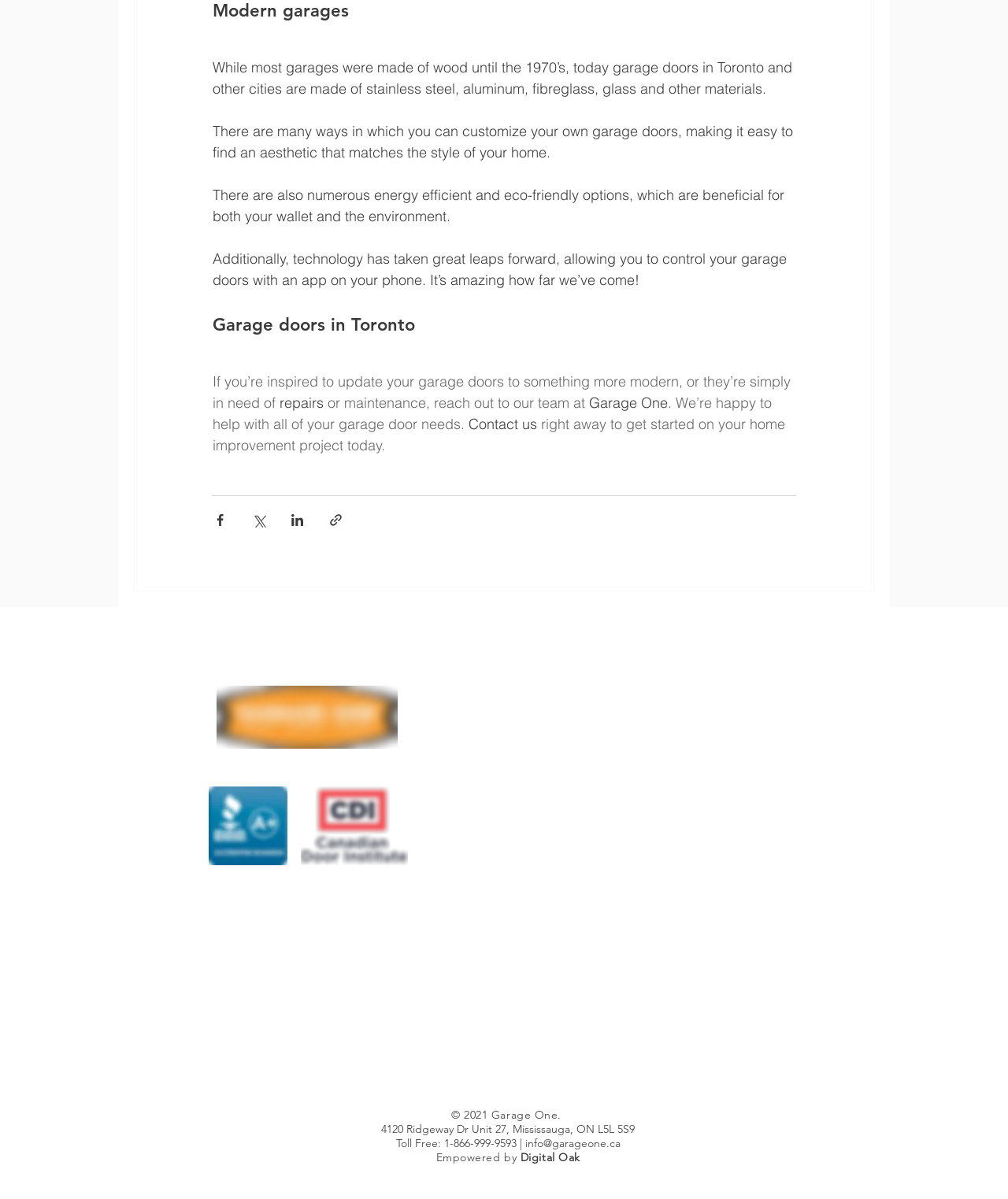Pinpoint the bounding box coordinates of the area that must be clicked to complete this instruction: "Contact us".

[0.465, 0.346, 0.537, 0.361]